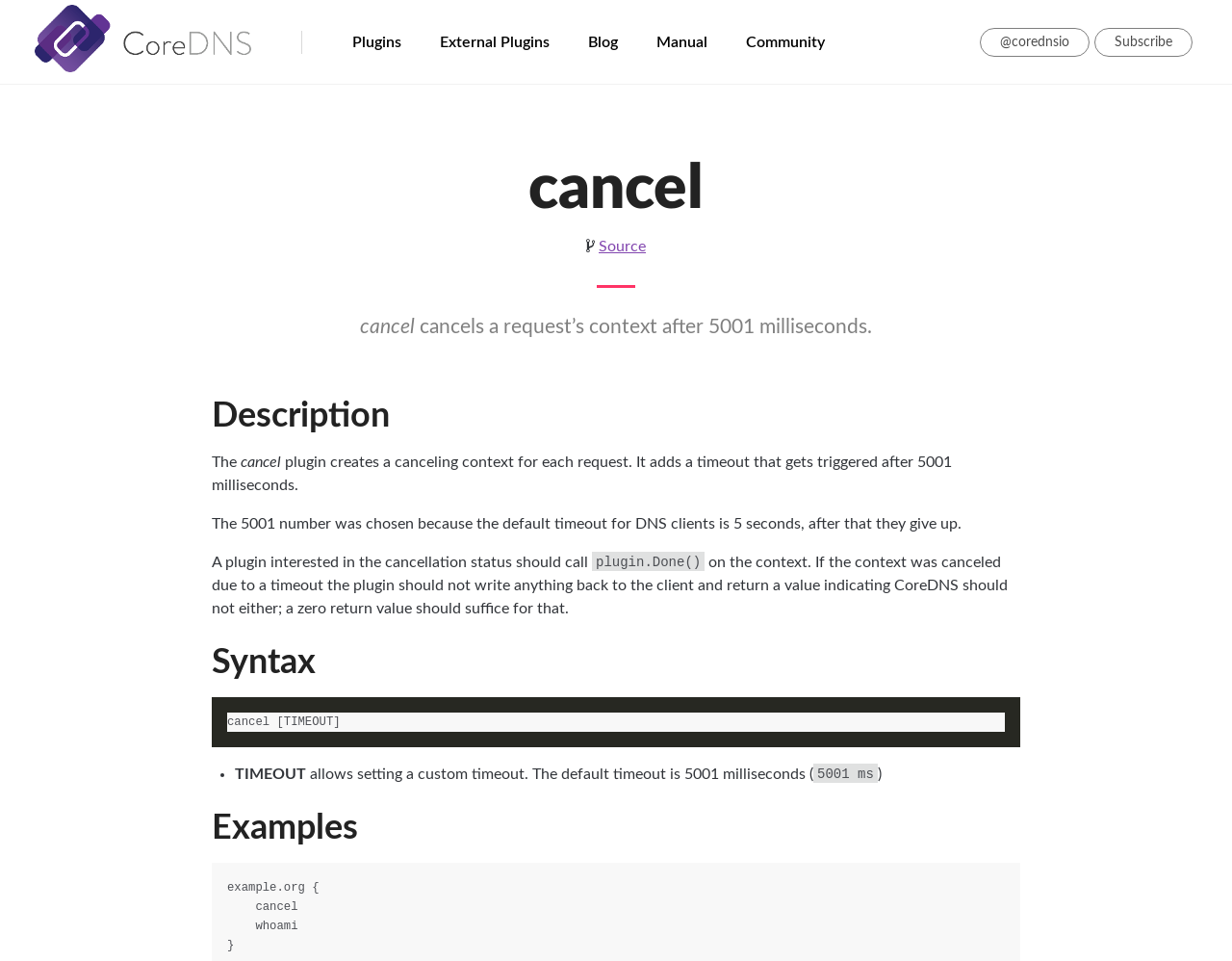Respond with a single word or phrase:
What is the purpose of the cancel plugin?

Creates a canceling context for each request